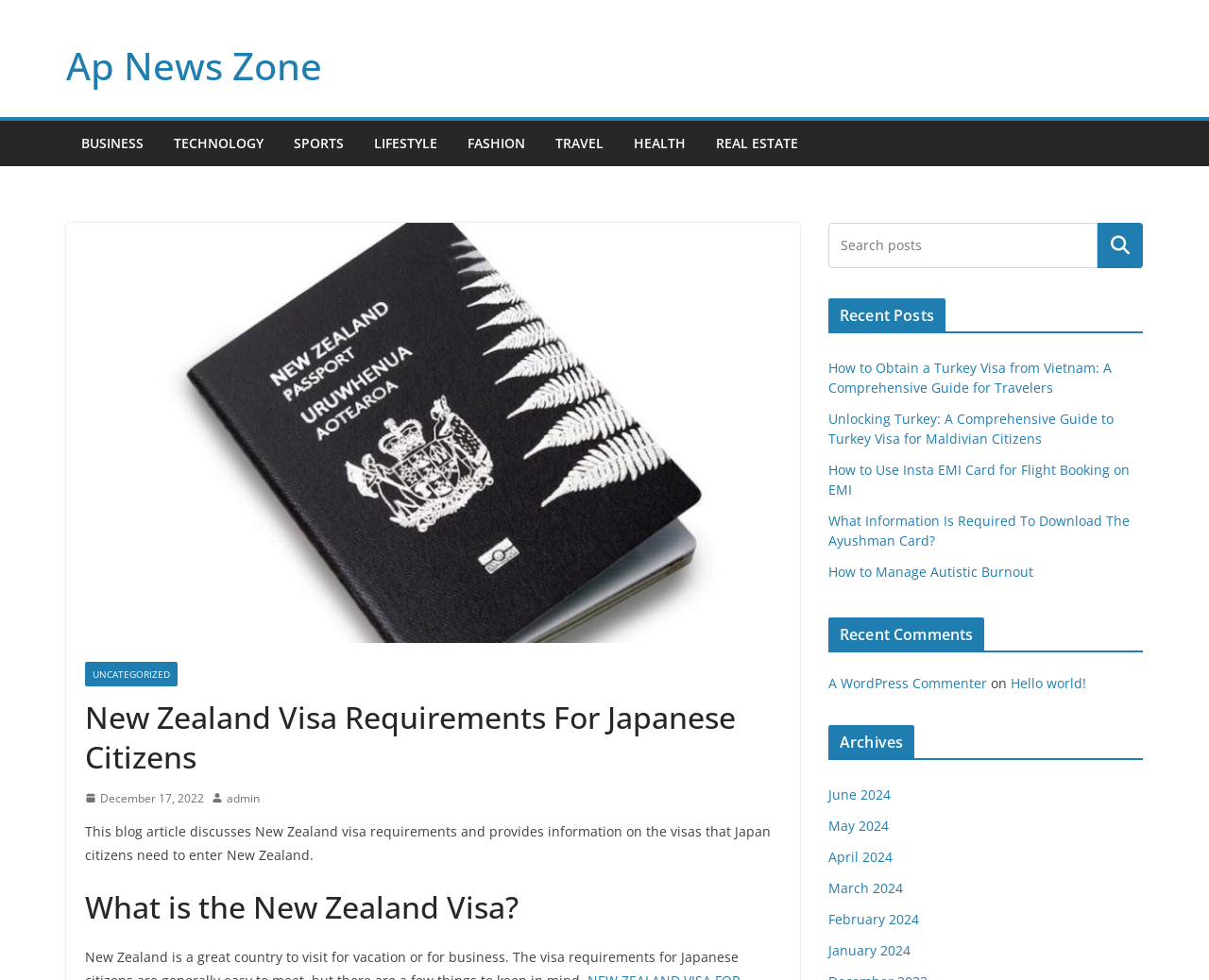Respond to the following query with just one word or a short phrase: 
What is the category of the article?

TRAVEL